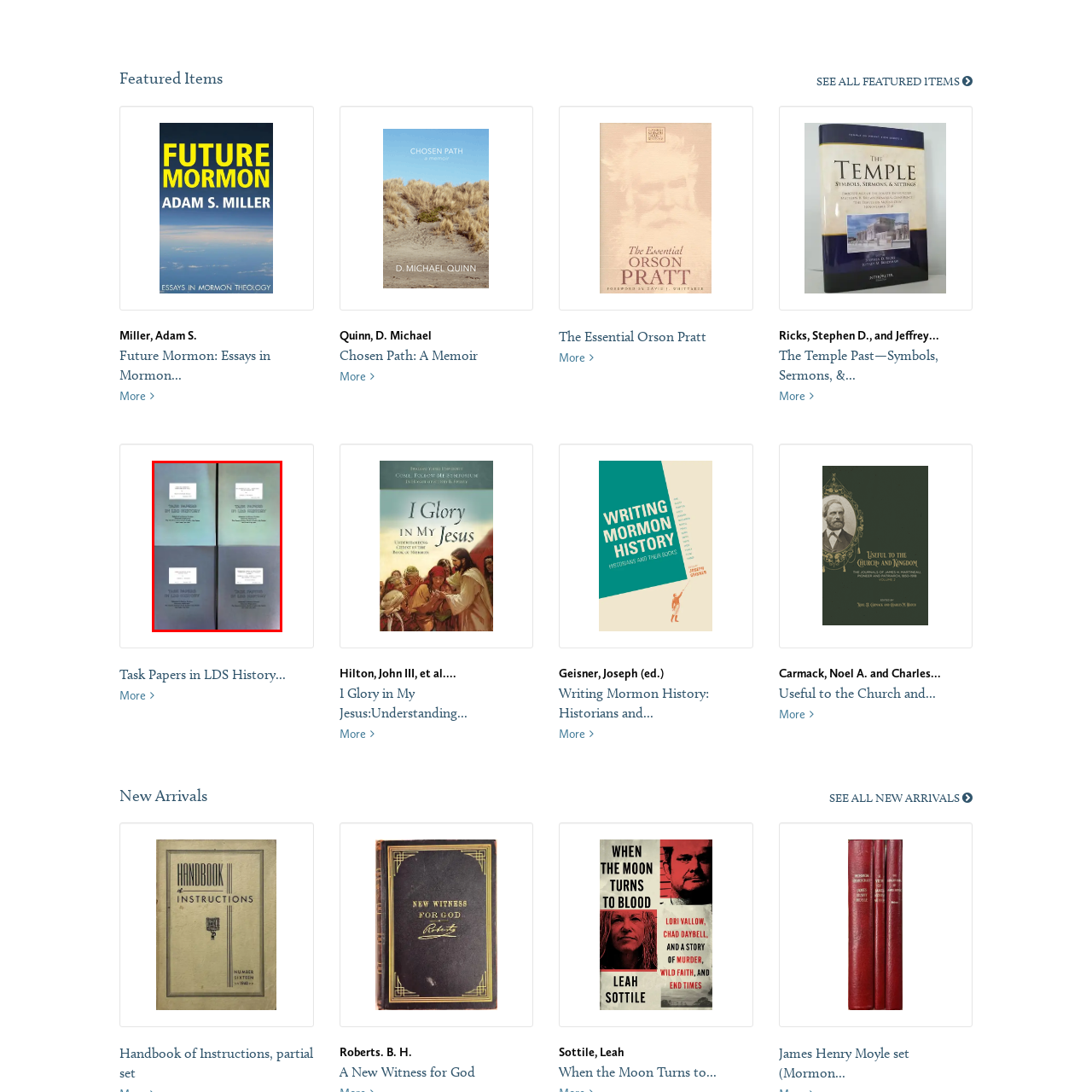Give a detailed account of the visual elements present in the image highlighted by the red border.

The image features a collection of four bound volumes titled "Task Papers in LDS History (partial set)." Each volume has a minimalist cover design, predominantly gray with white text labels, suggesting a focus on academic or historical content related to Latter-day Saint history. The arrangement showcases the spines of the books, emphasizing their authoritative nature. This set likely serves as a resource for scholars and students interested in the intricacies of Latter-day Saint history, reflecting a dedication to preserving and studying this religious and cultural heritage.